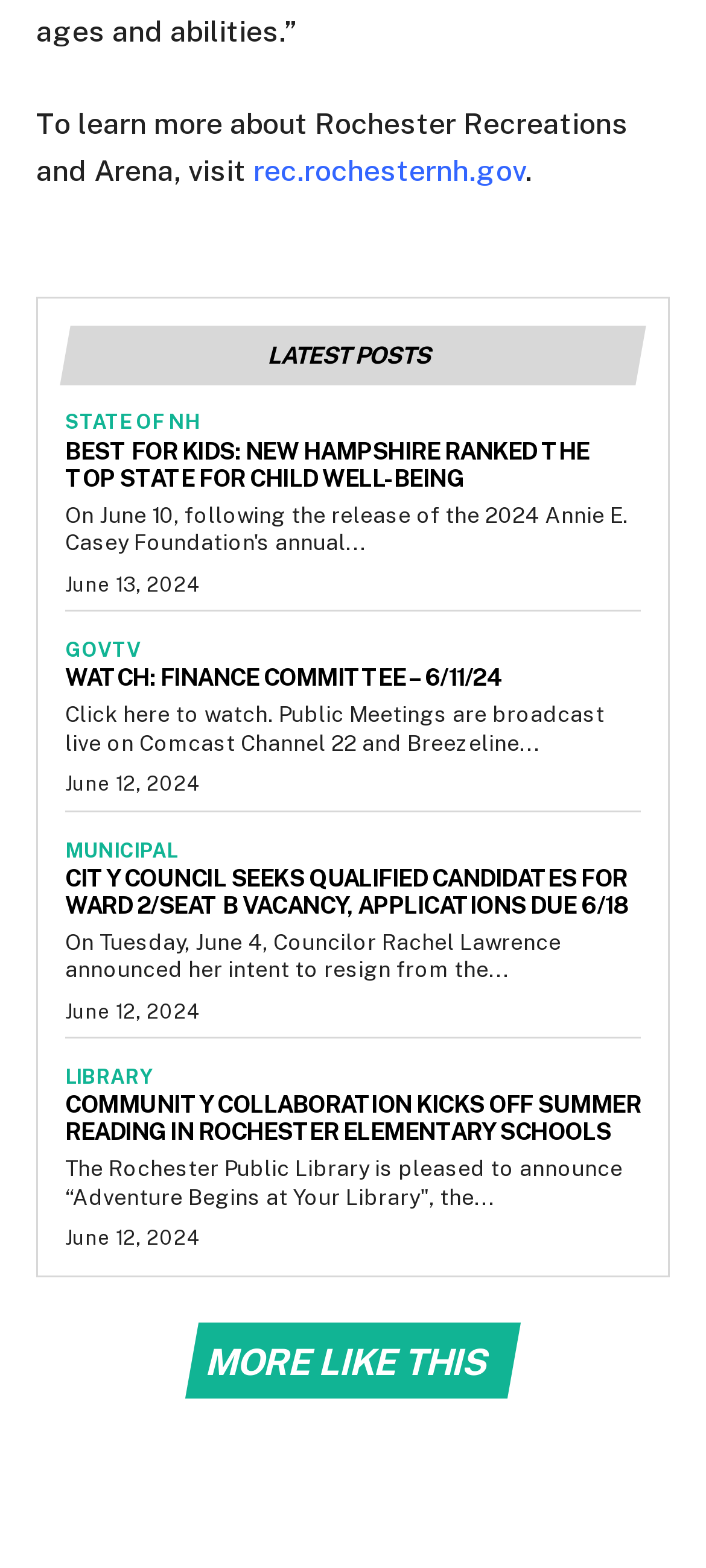Please examine the image and answer the question with a detailed explanation:
What is the name of the library mentioned on the webpage?

This answer can be obtained by reading the heading 'COMMUNITY COLLABORATION KICKS OFF SUMMER READING IN ROCHESTER ELEMENTARY SCHOOLS' which is located at the bottom of the webpage. The name of the library is mentioned in the text following the heading.